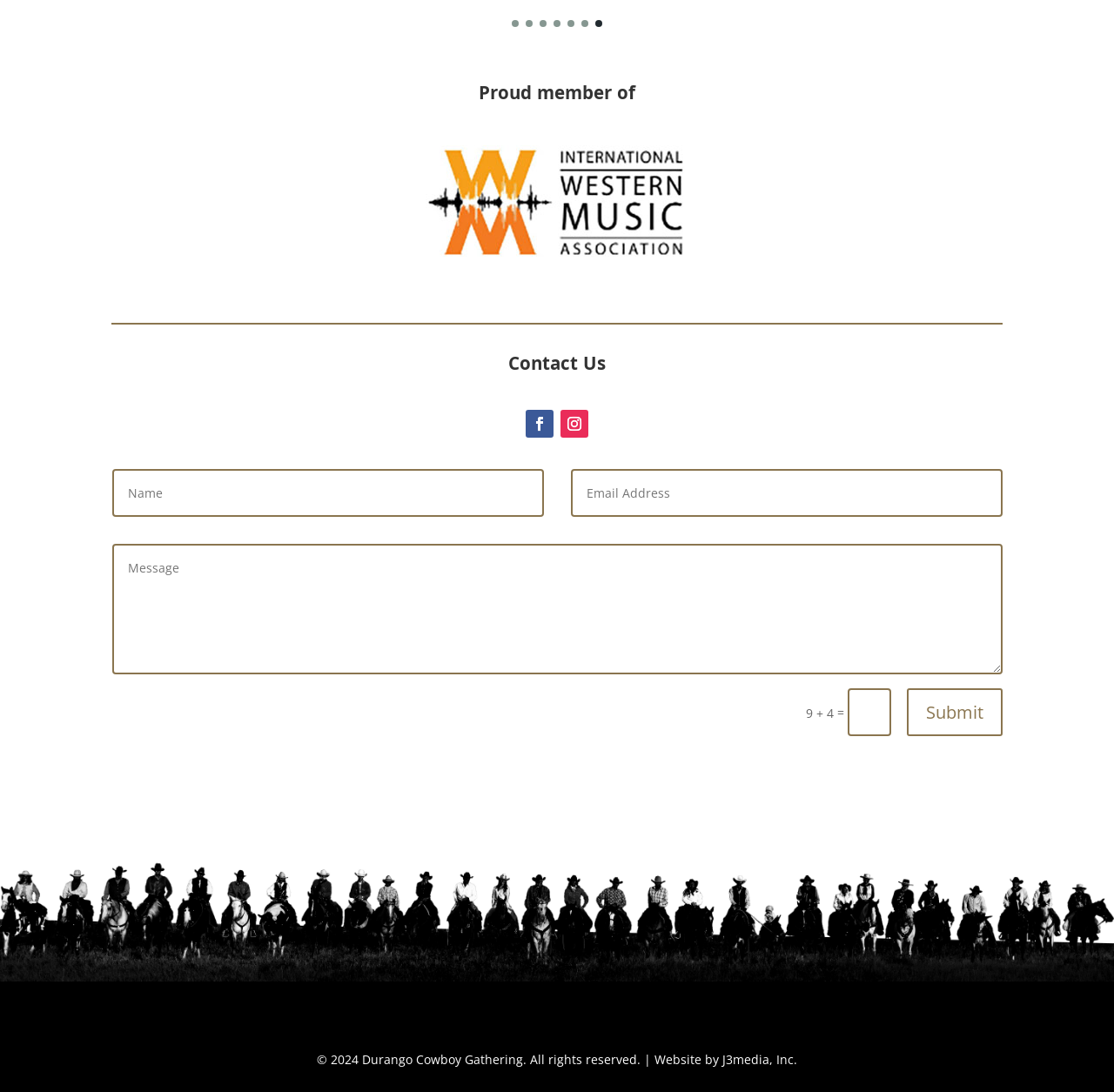Locate the bounding box coordinates of the element that needs to be clicked to carry out the instruction: "Contact us". The coordinates should be given as four float numbers ranging from 0 to 1, i.e., [left, top, right, bottom].

[0.1, 0.327, 0.9, 0.352]